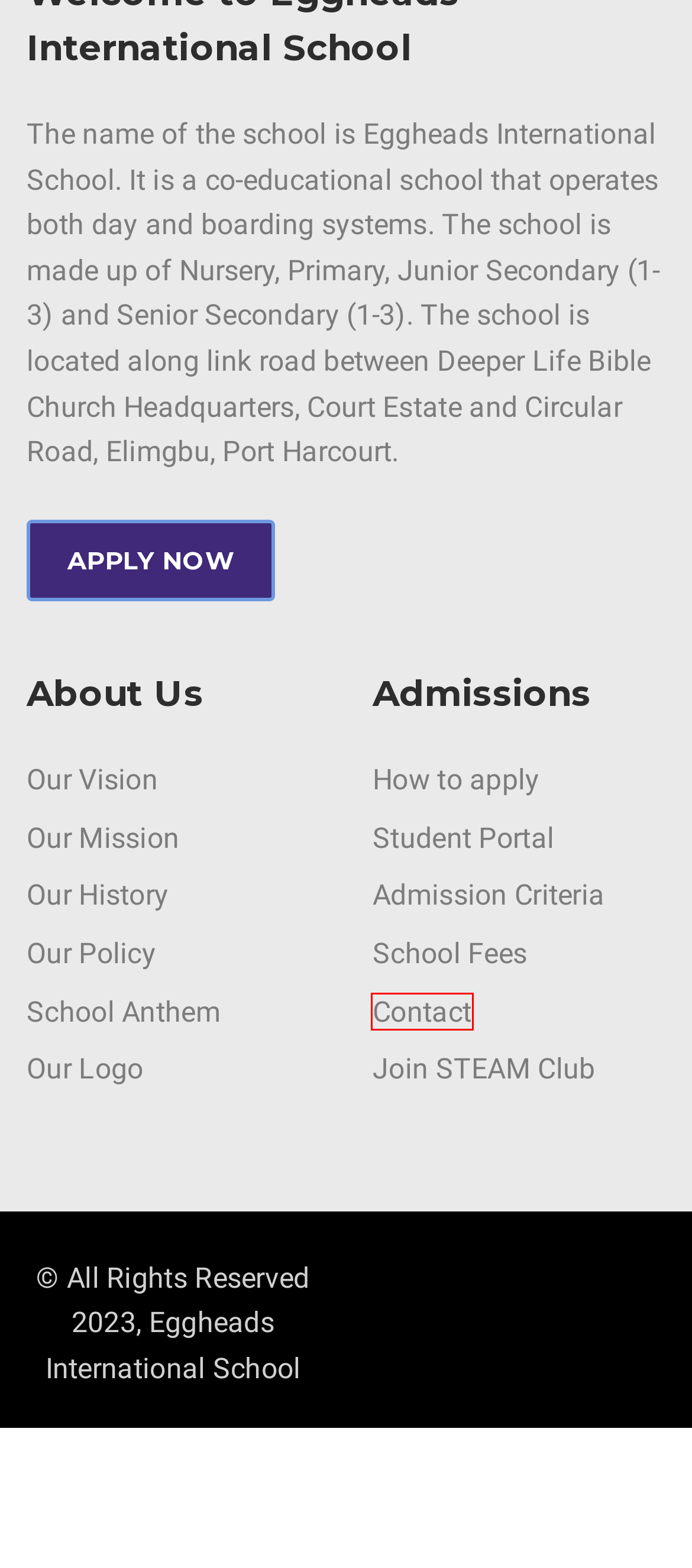Look at the screenshot of a webpage where a red bounding box surrounds a UI element. Your task is to select the best-matching webpage description for the new webpage after you click the element within the bounding box. The available options are:
A. History - Welcome to Eggheads International School
B. Schulup | Login
C. At a glance - Welcome to Eggheads International School
D. Admission - Welcome to Eggheads International School
E. Vision and mission - Welcome to Eggheads International School
F. About Us - Welcome to Eggheads International School
G. Privacy Policy - Welcome to Eggheads International School
H. Contact - Welcome to Eggheads International School

H